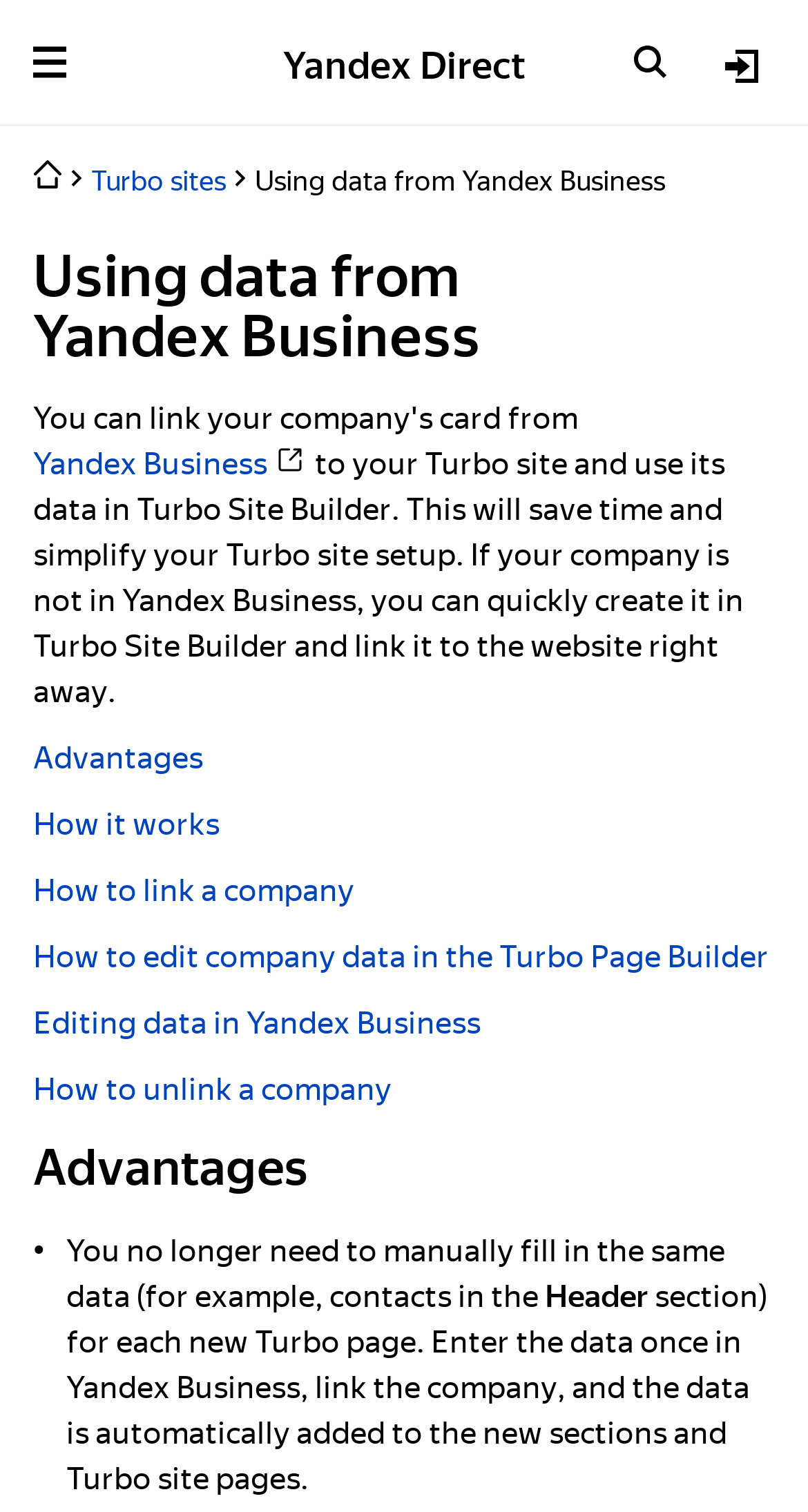What data can be automatically added to new sections and Turbo site pages?
Provide a detailed answer to the question, using the image to inform your response.

Once a company is linked to Yandex Business, the data is automatically added to the new sections and Turbo site pages, as mentioned on the webpage. This data includes contacts, for example, in the header section.